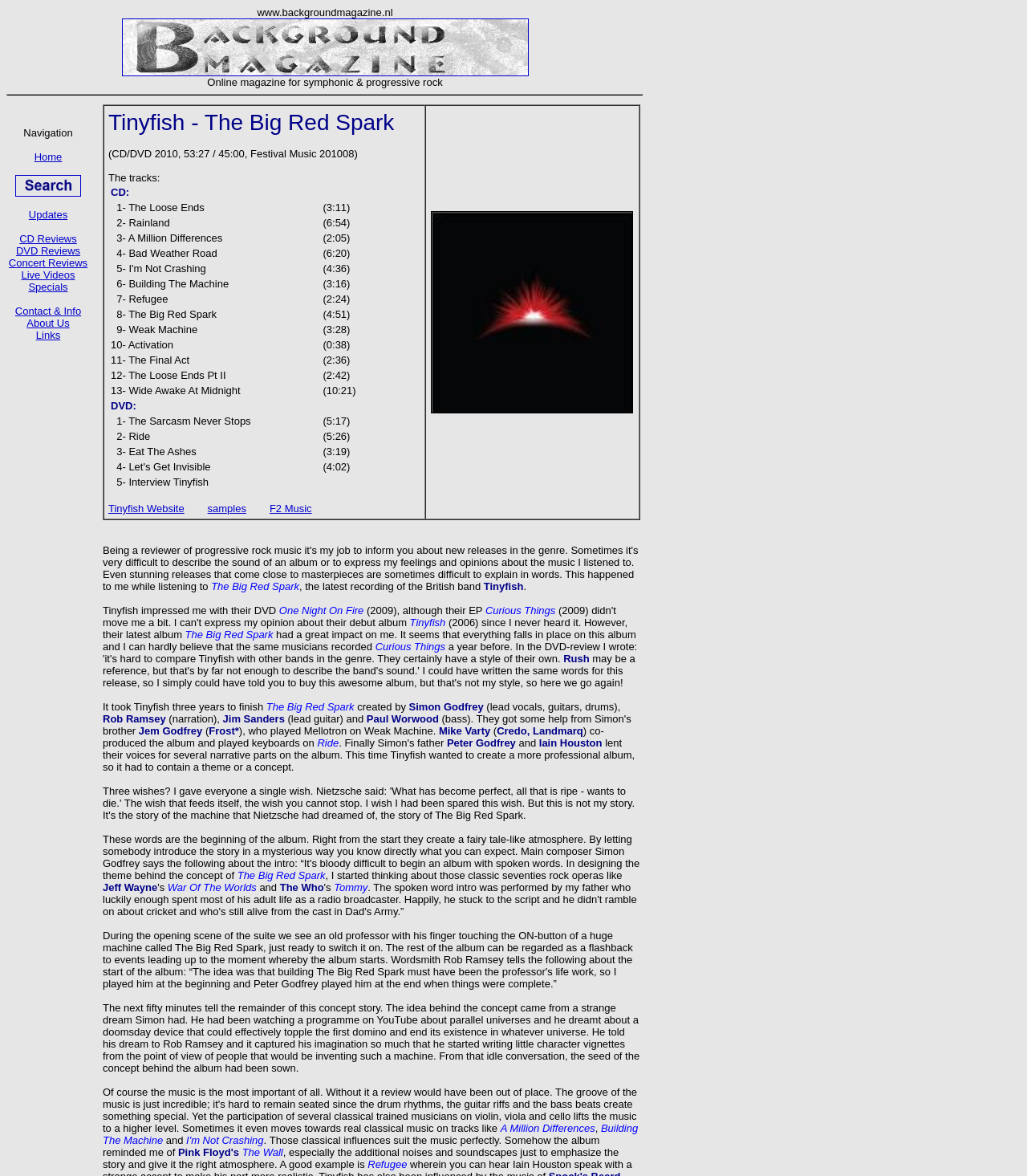Extract the bounding box coordinates for the UI element described by the text: "F2 Music". The coordinates should be in the form of [left, top, right, bottom] with values between 0 and 1.

[0.262, 0.427, 0.304, 0.438]